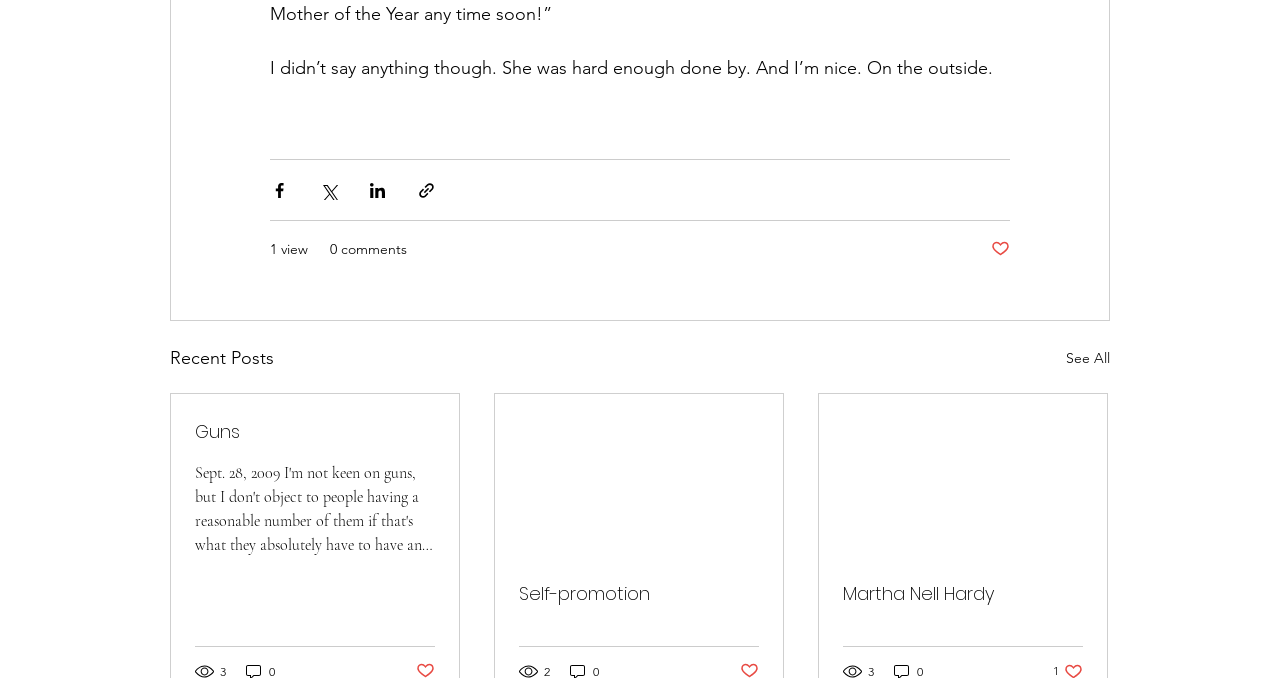Locate the bounding box coordinates of the element that needs to be clicked to carry out the instruction: "View all recent posts". The coordinates should be given as four float numbers ranging from 0 to 1, i.e., [left, top, right, bottom].

[0.833, 0.507, 0.867, 0.55]